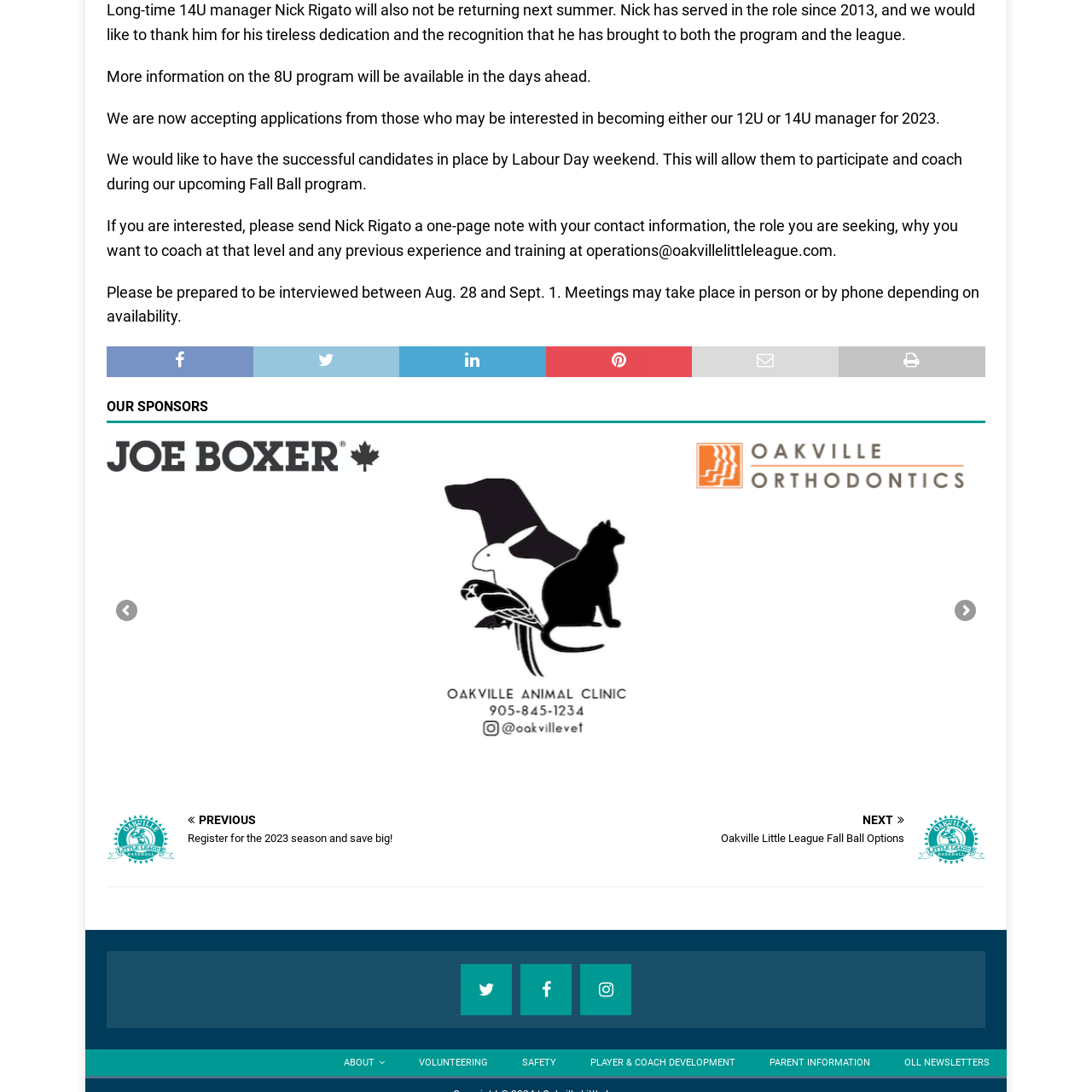Offer an in-depth description of the image encased within the red bounding lines.

The image features the logo of "Oakville Orthodontics," a dental practice specializing in orthodontic treatment. The logo design is likely crafted to convey professionalism and a commitment to high-quality dental care services. As indicated in the context, the practice is a sponsor of the Oakville Little League, which reflects its support for youth sports and community involvement.